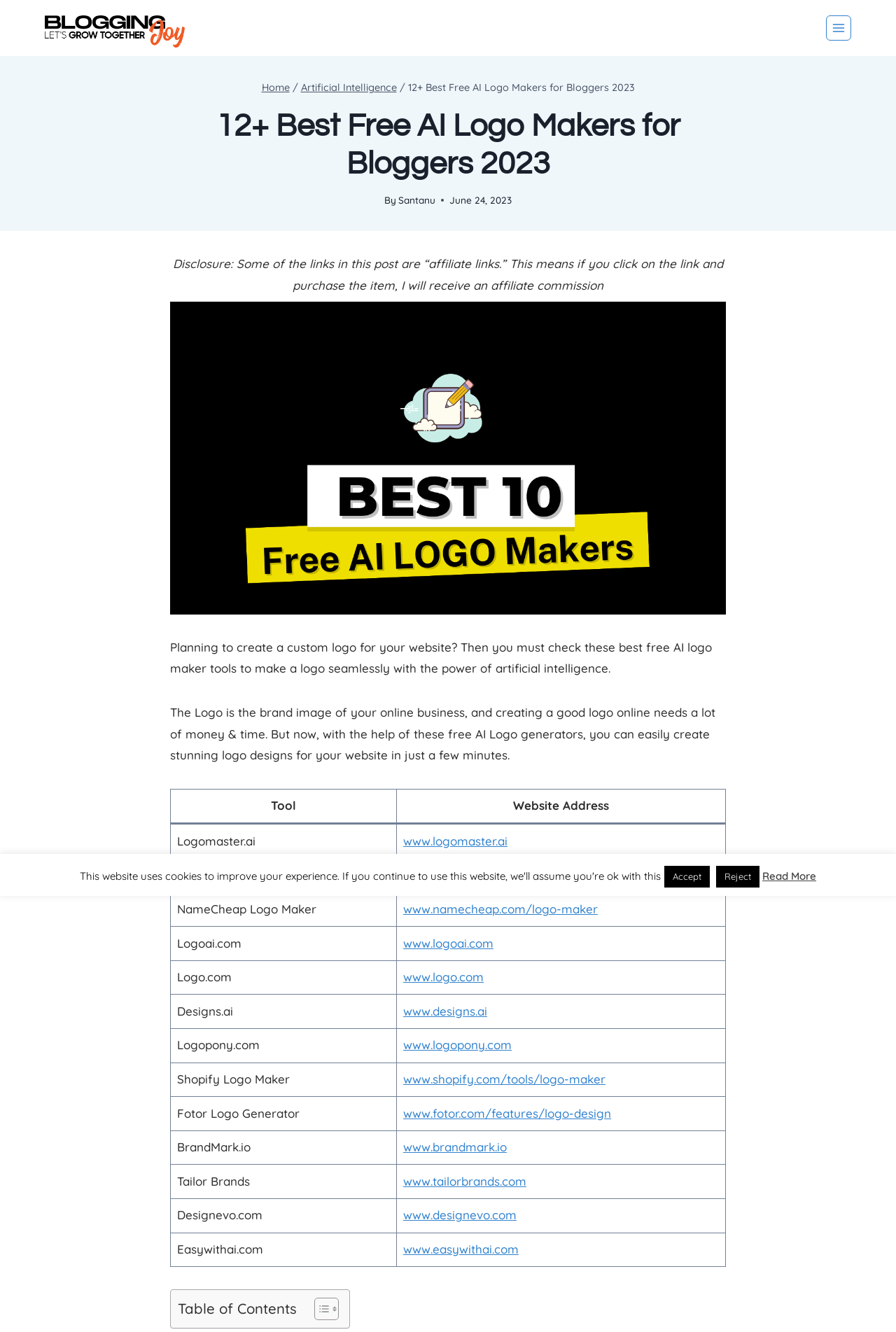Please determine the heading text of this webpage.

12+ Best Free AI Logo Makers for Bloggers 2023